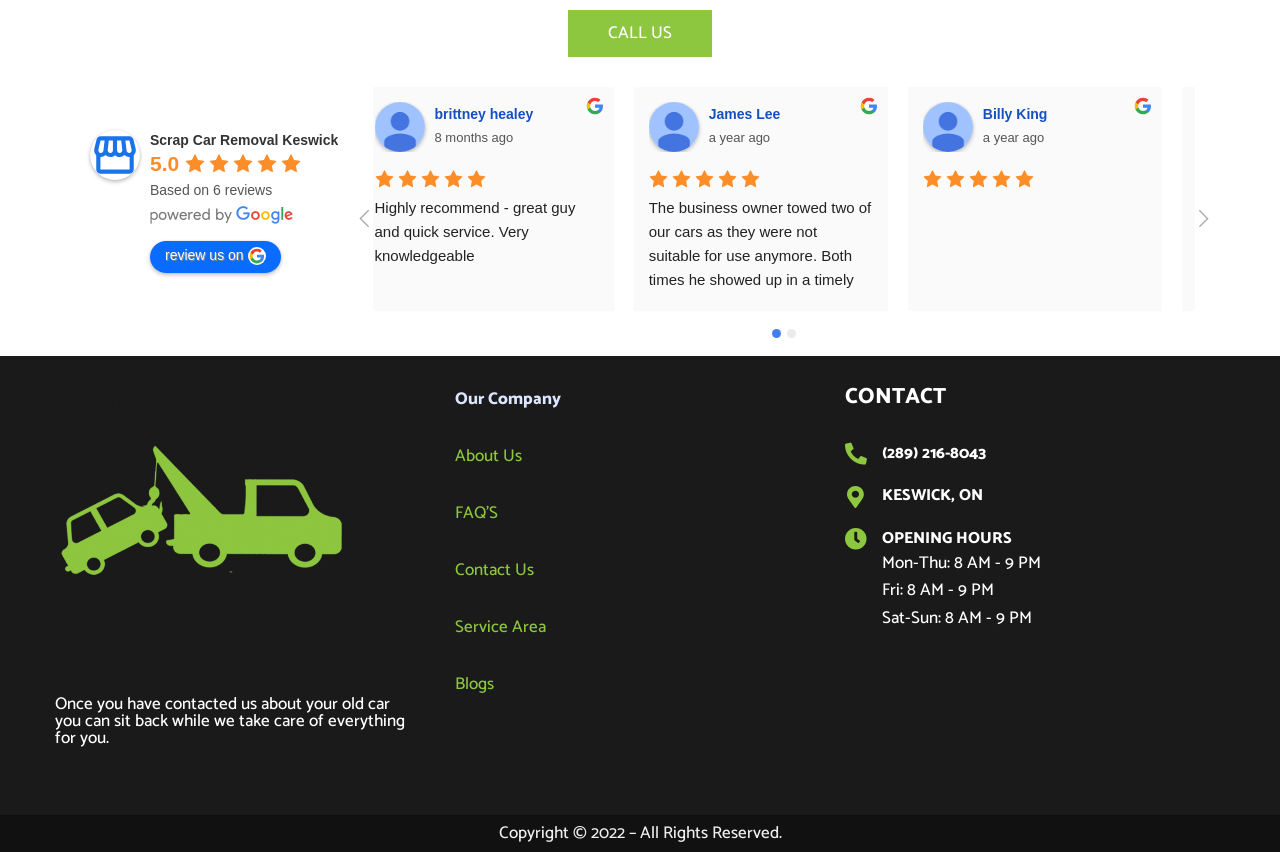Please identify the coordinates of the bounding box that should be clicked to fulfill this instruction: "Review us on Google".

[0.117, 0.283, 0.219, 0.32]